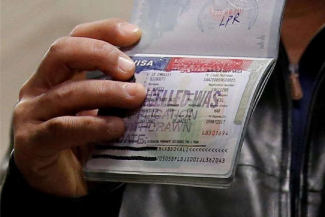Carefully examine the image and provide an in-depth answer to the question: What is the focus of the image?

The background of the image is slightly blurred, which draws attention to the passport and the visa page, making it clear that the document is the main focus of the image.